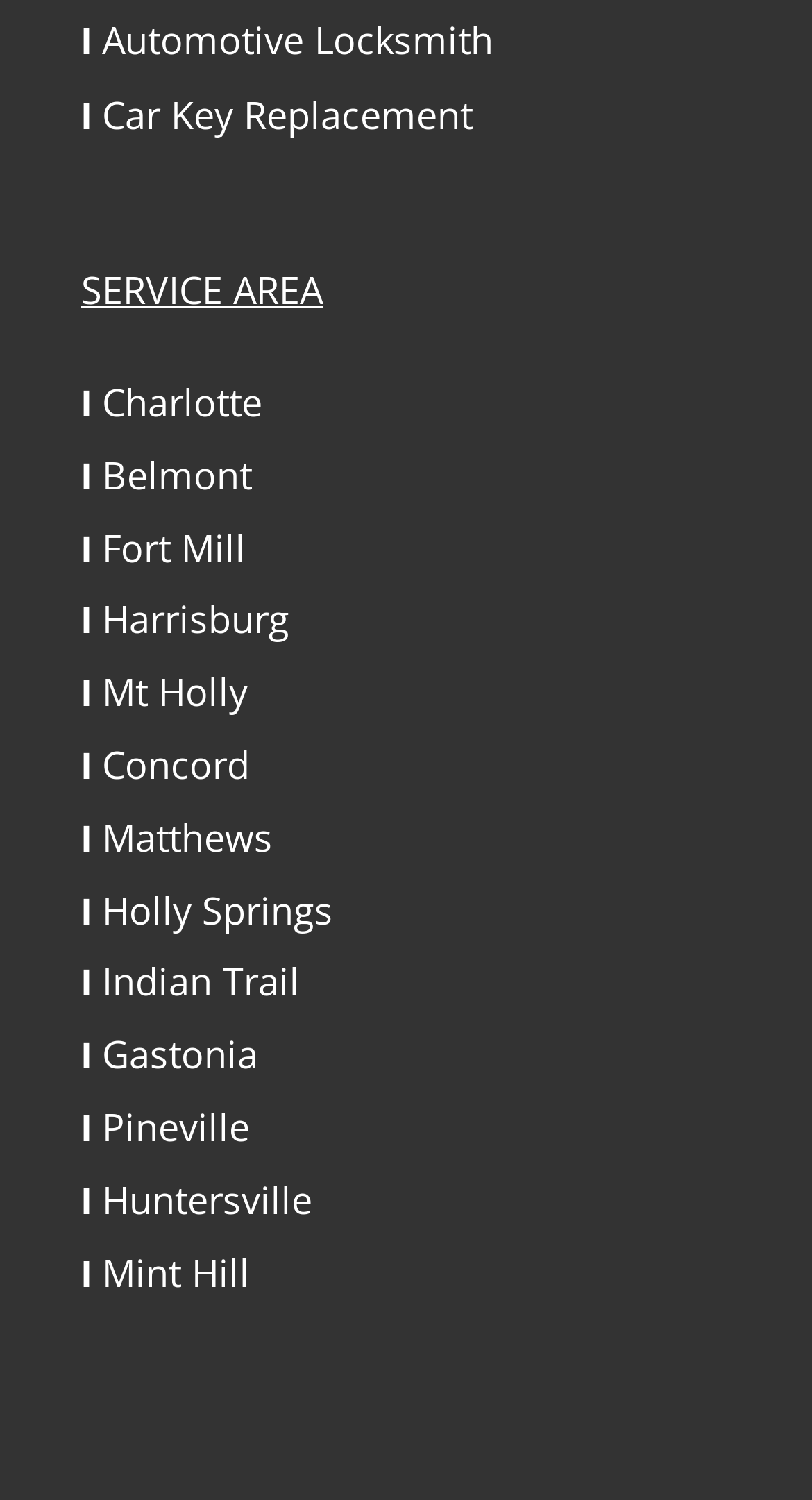Given the webpage screenshot and the description, determine the bounding box coordinates (top-left x, top-left y, bottom-right x, bottom-right y) that define the location of the UI element matching this description: Charlotte

[0.126, 0.251, 0.323, 0.285]